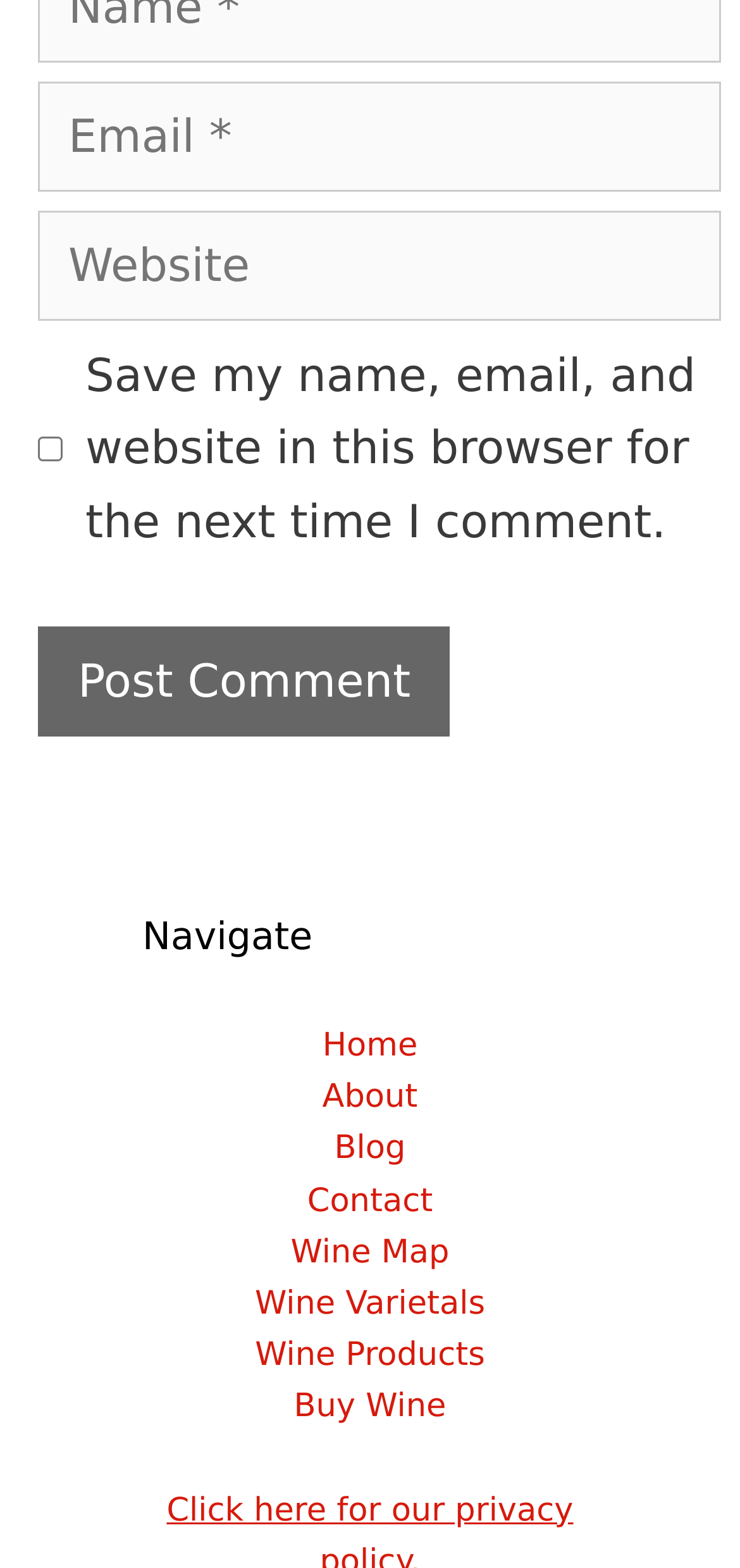Please pinpoint the bounding box coordinates for the region I should click to adhere to this instruction: "Enter email address".

[0.051, 0.052, 0.974, 0.122]